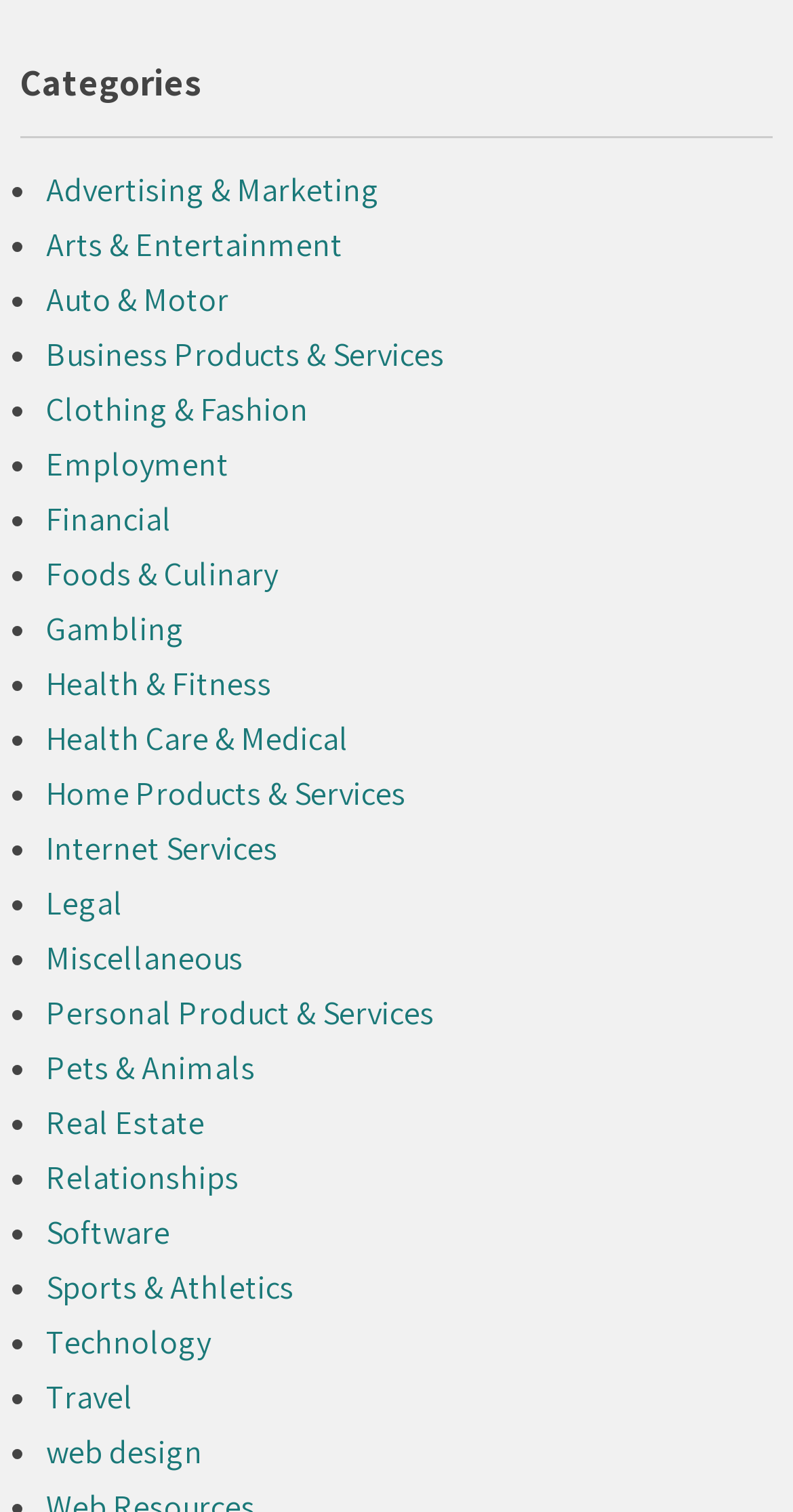Are there more categories related to health or technology?
Use the information from the image to give a detailed answer to the question.

I counted the number of categories related to health (2) and technology (2), and found that there are more categories related to health.